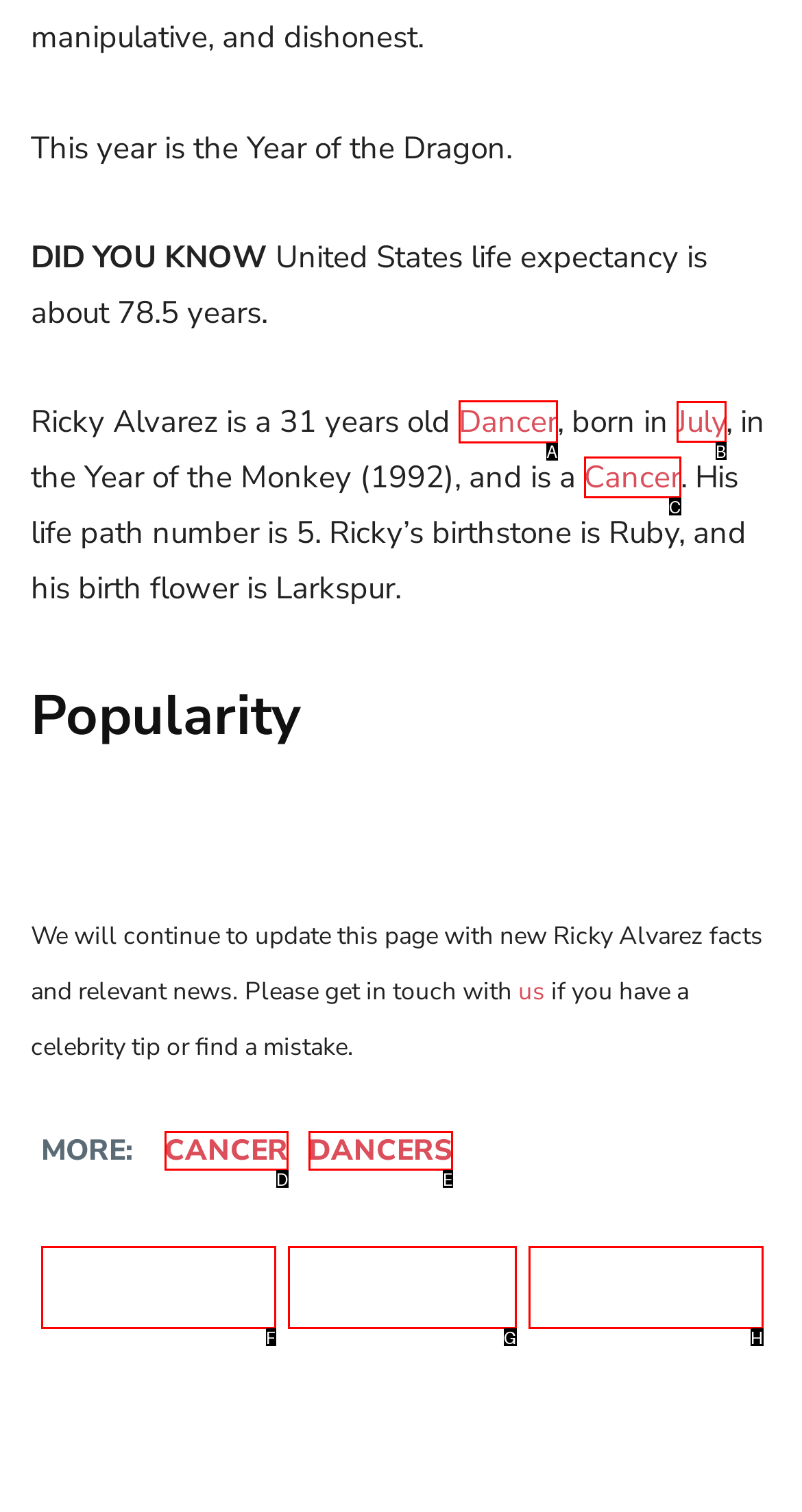Select the proper UI element to click in order to perform the following task: View the sleep tag archives. Indicate your choice with the letter of the appropriate option.

None